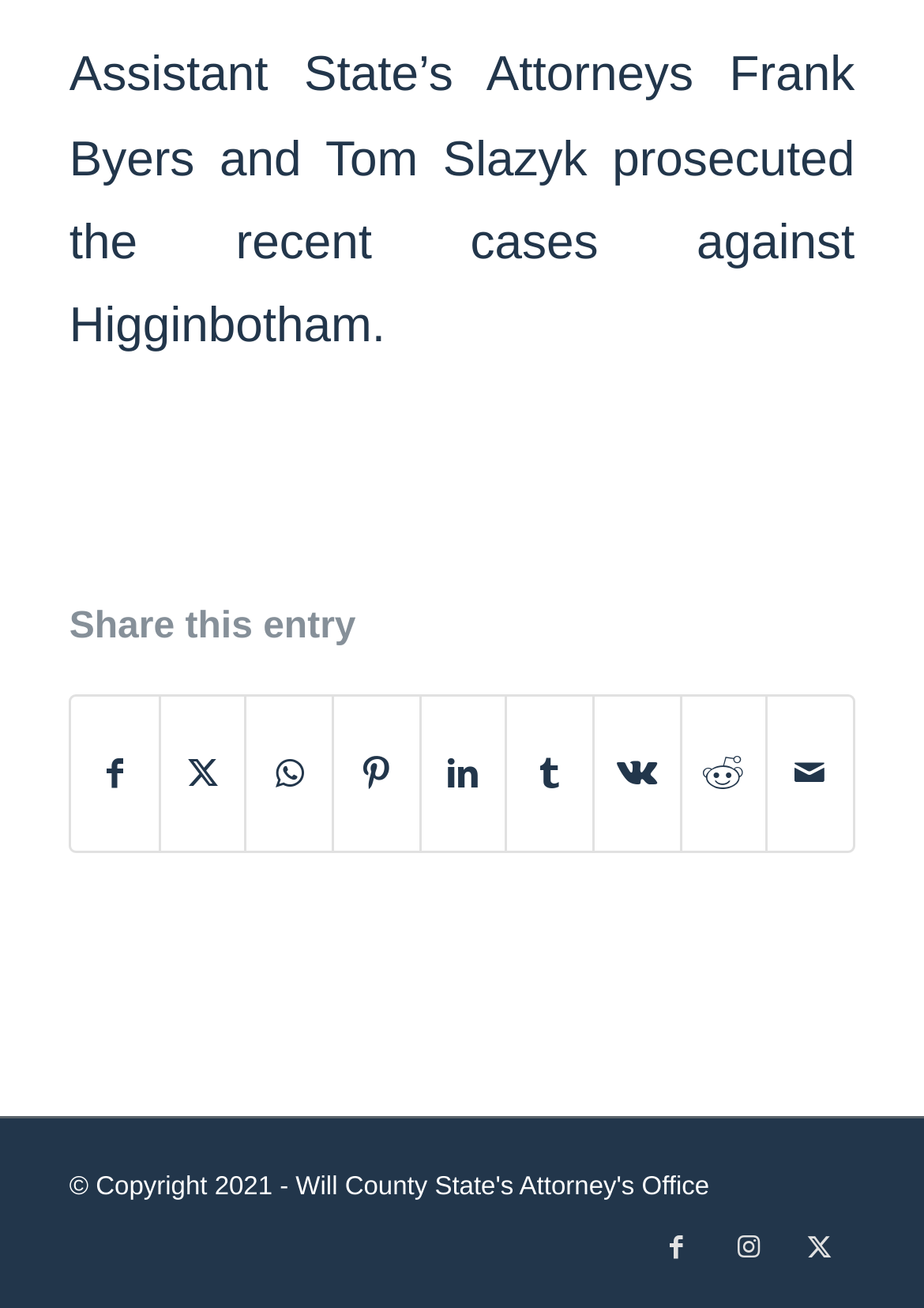Provide the bounding box coordinates of the area you need to click to execute the following instruction: "Share on Facebook".

[0.078, 0.533, 0.171, 0.651]